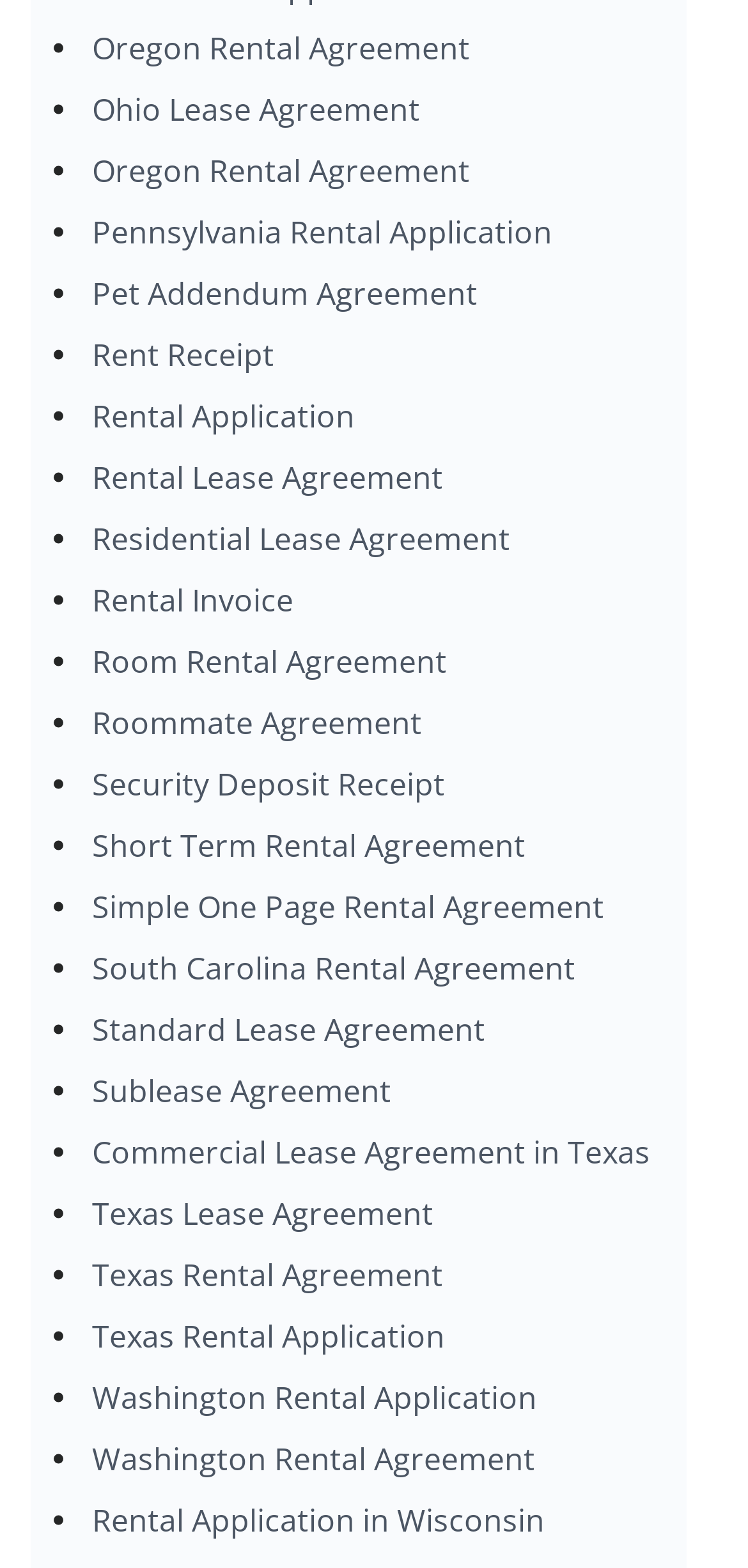Find the bounding box coordinates of the element I should click to carry out the following instruction: "View Oregon Rental Agreement".

[0.123, 0.018, 0.628, 0.045]